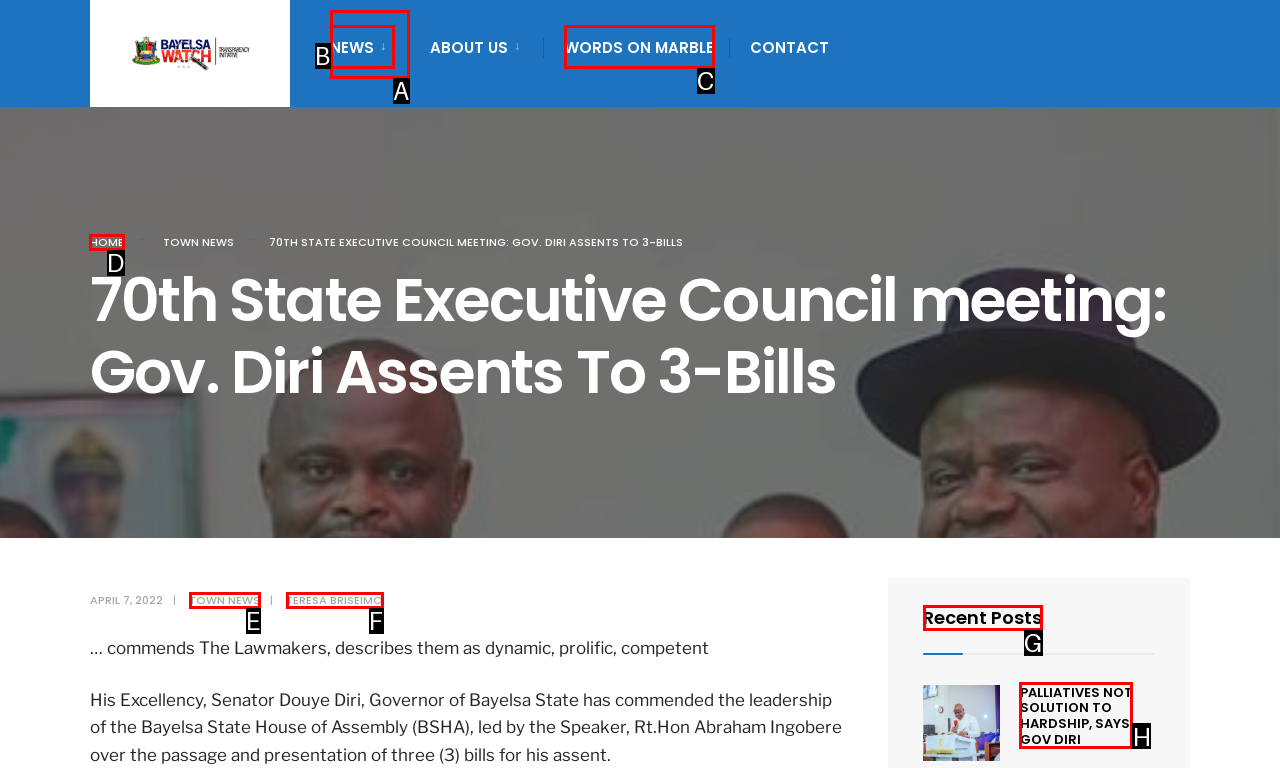Point out the HTML element I should click to achieve the following: Visit the 'HOME' page Reply with the letter of the selected element.

D